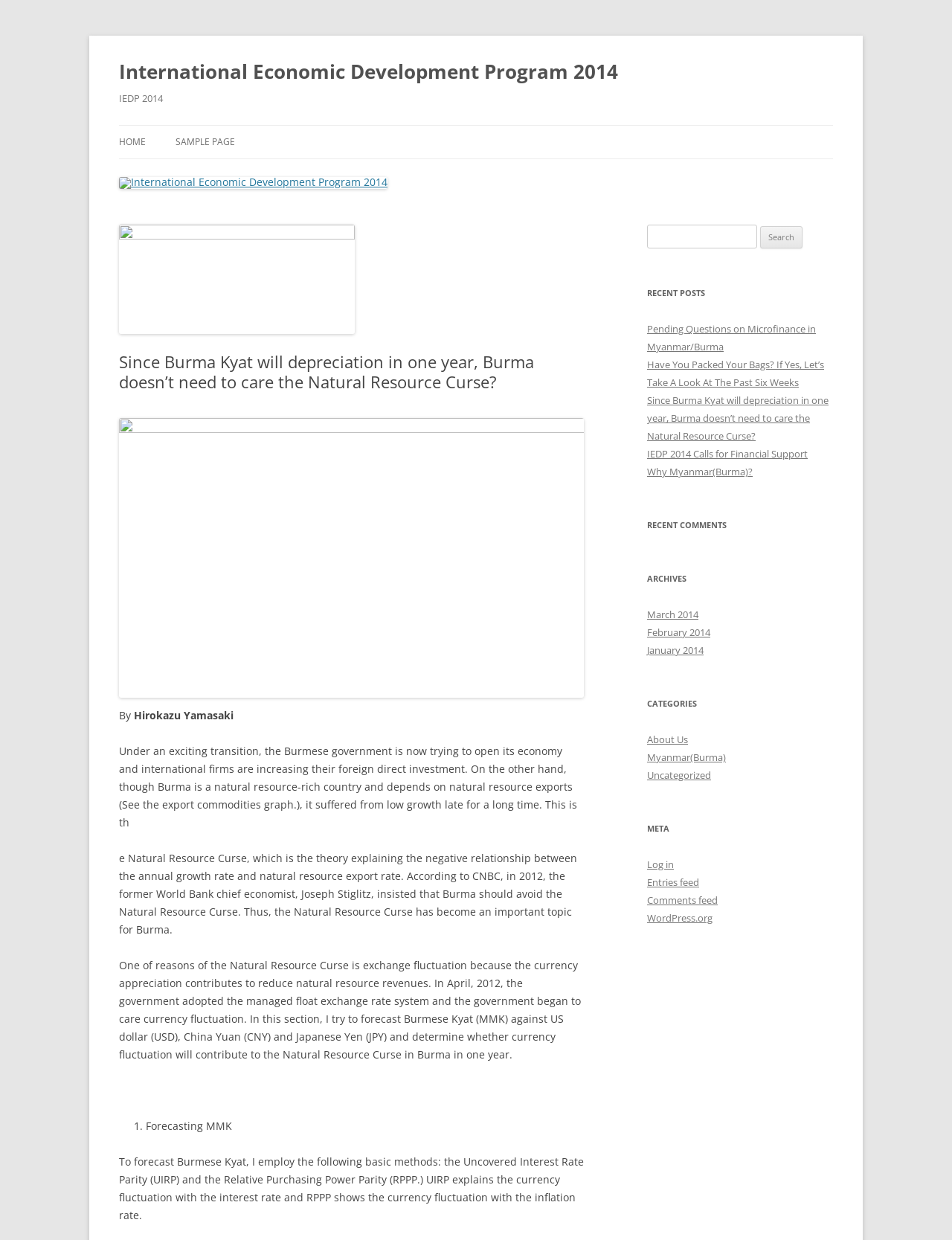What is the theory mentioned in the webpage related to natural resource exports?
Please give a detailed and elaborate answer to the question.

The webpage explains that Burma suffered from low growth late for a long time due to the Natural Resource Curse, which is the theory explaining the negative relationship between the annual growth rate and natural resource export rate. This can be found in the static text element with the text 'This is the Natural Resource Curse...'.